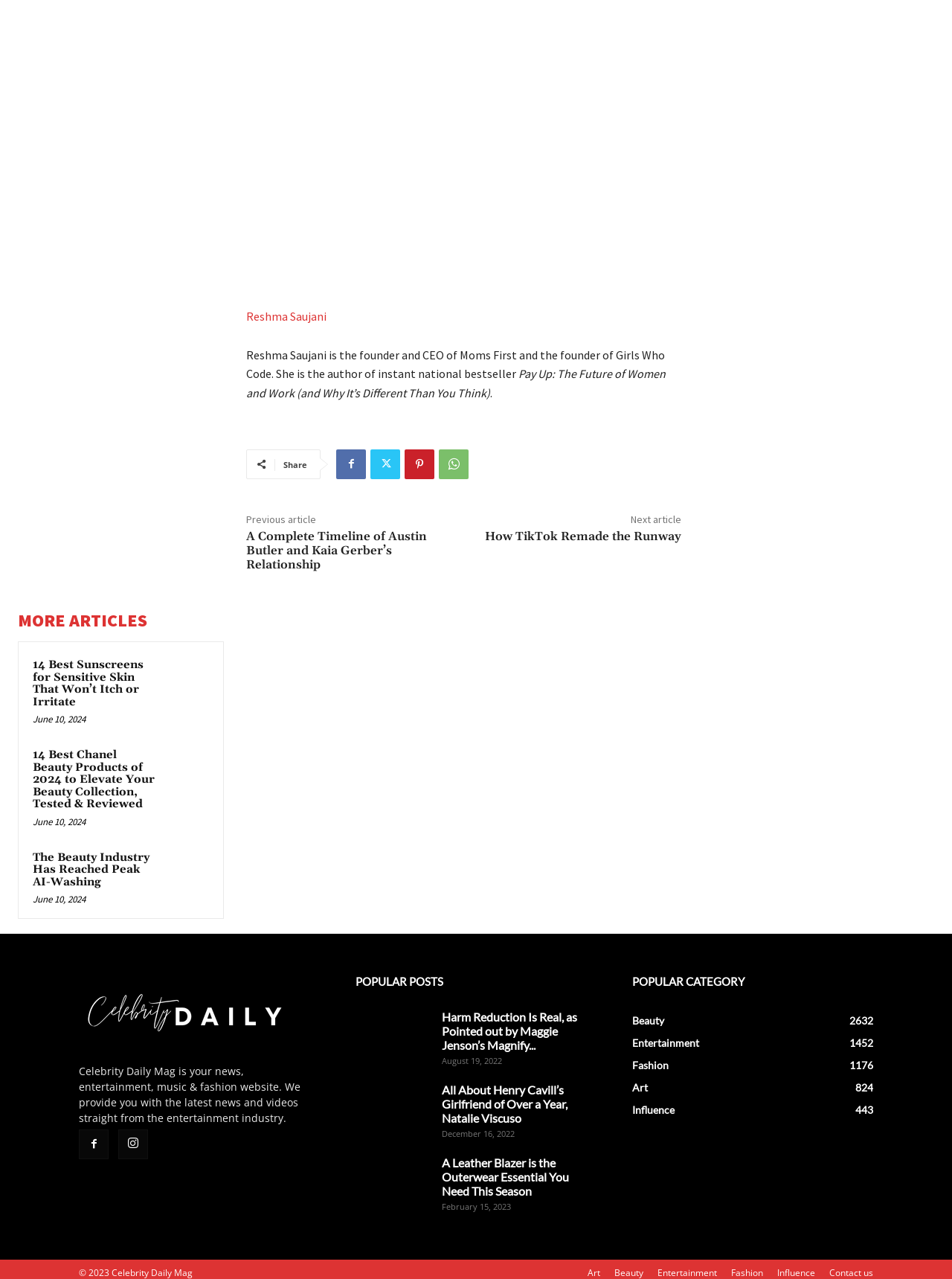Observe the image and answer the following question in detail: How many popular posts are listed on the webpage?

The answer can be found by counting the number of link elements under the heading 'POPULAR POSTS', which are 'Harm Reduction Is Real, as Pointed out by Maggie Jenson’s Magnify Progressive Wellness', 'All About Henry Cavill’s Girlfriend of Over a Year, Natalie Viscuso', and 'A Leather Blazer is the Outerwear Essential You Need This Season'.